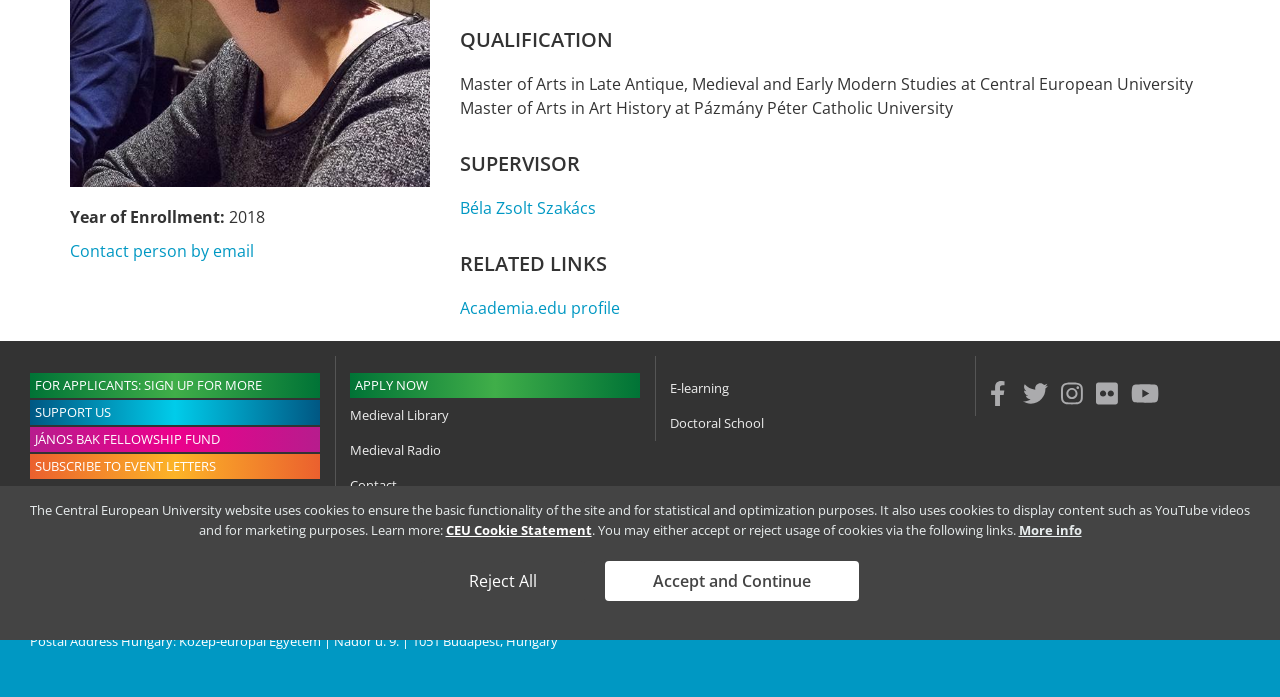Using the provided element description: "Support Us", determine the bounding box coordinates of the corresponding UI element in the screenshot.

[0.023, 0.574, 0.25, 0.61]